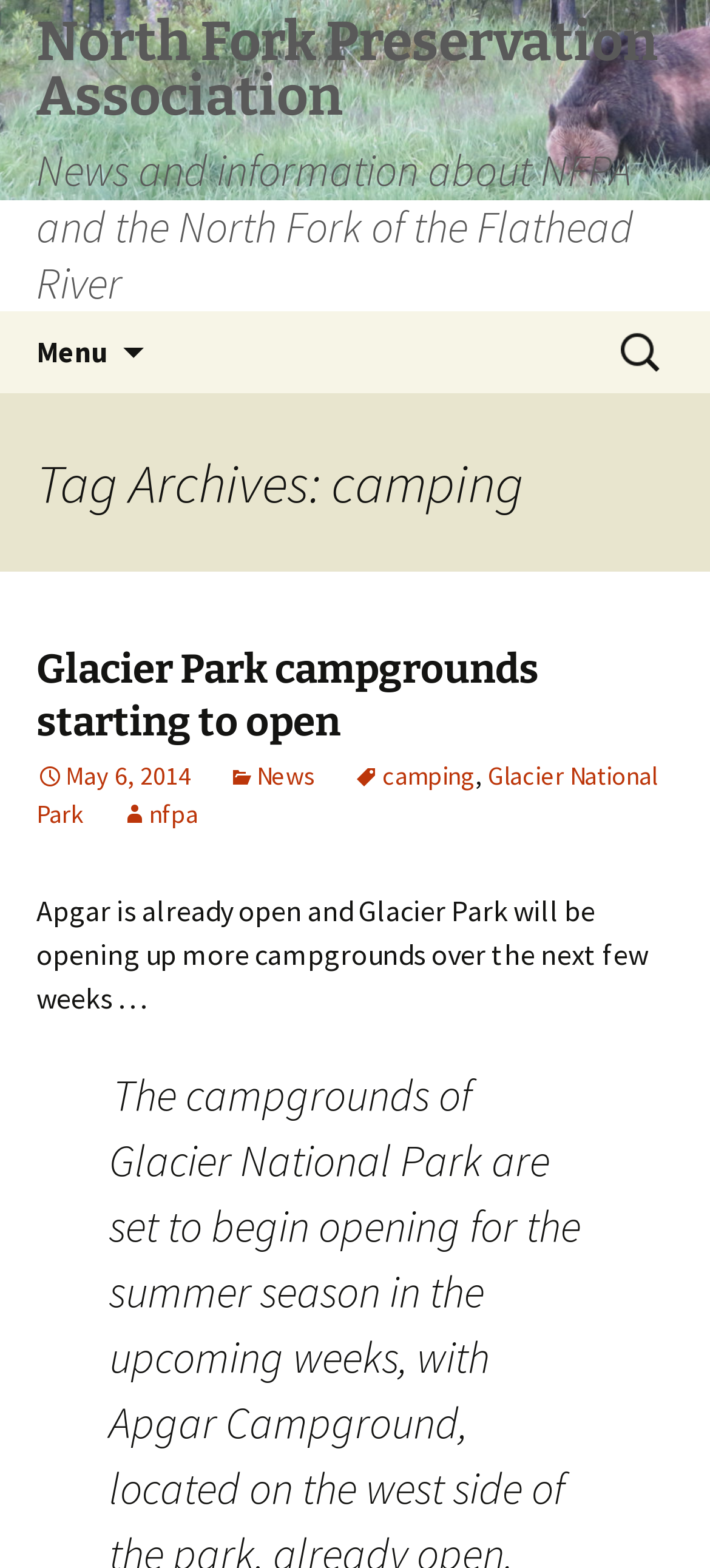Locate the bounding box coordinates of the segment that needs to be clicked to meet this instruction: "Click the menu button".

[0.0, 0.199, 0.203, 0.251]